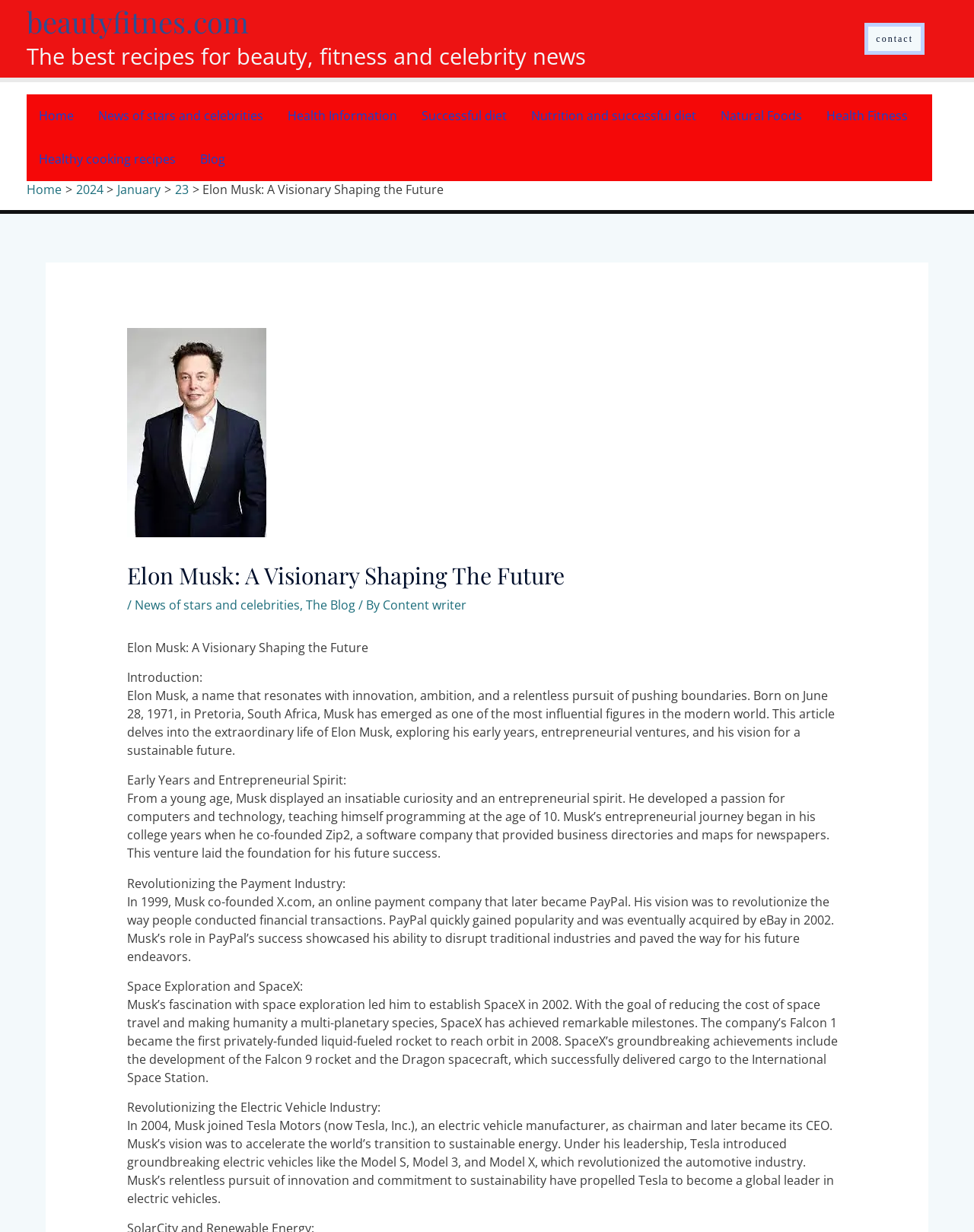Can you specify the bounding box coordinates for the region that should be clicked to fulfill this instruction: "contact us".

[0.864, 0.019, 0.973, 0.044]